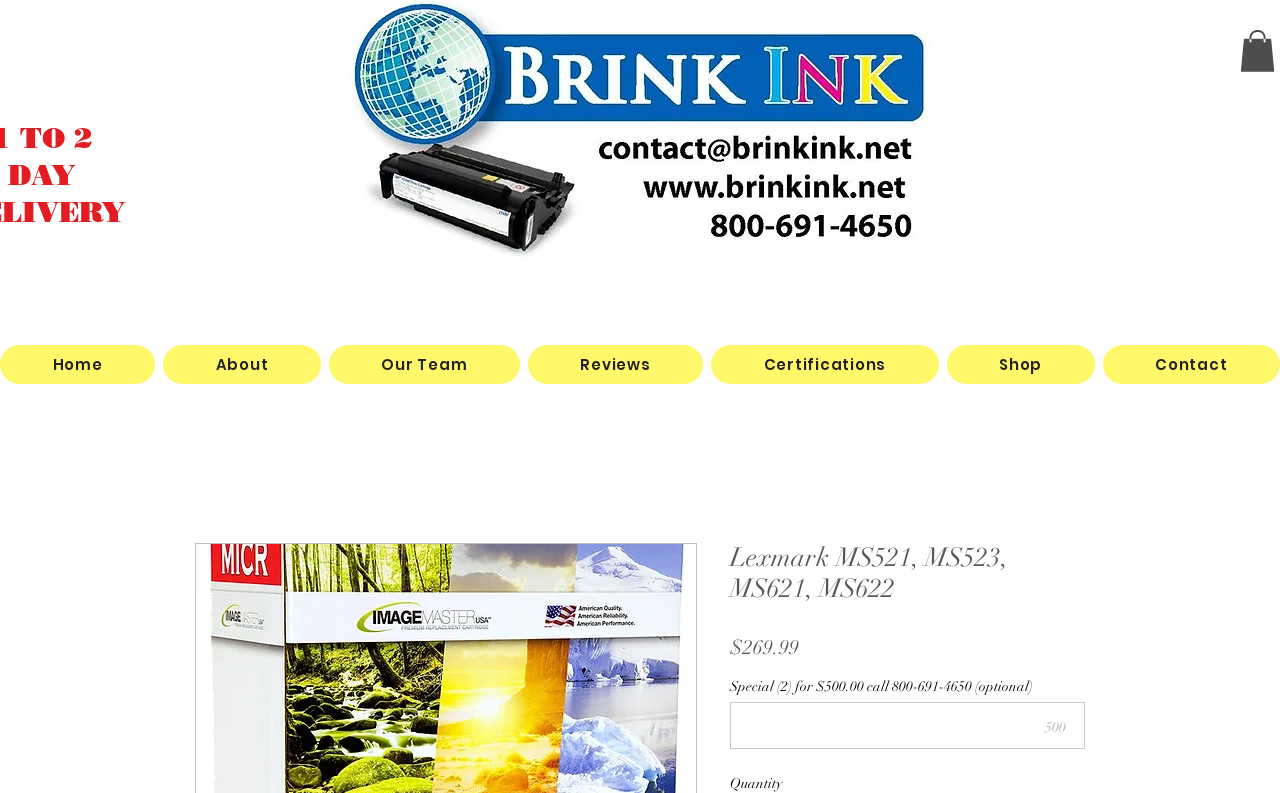Based on the element description: "Home", identify the UI element and provide its bounding box coordinates. Use four float numbers between 0 and 1, [left, top, right, bottom].

[0.0, 0.435, 0.121, 0.484]